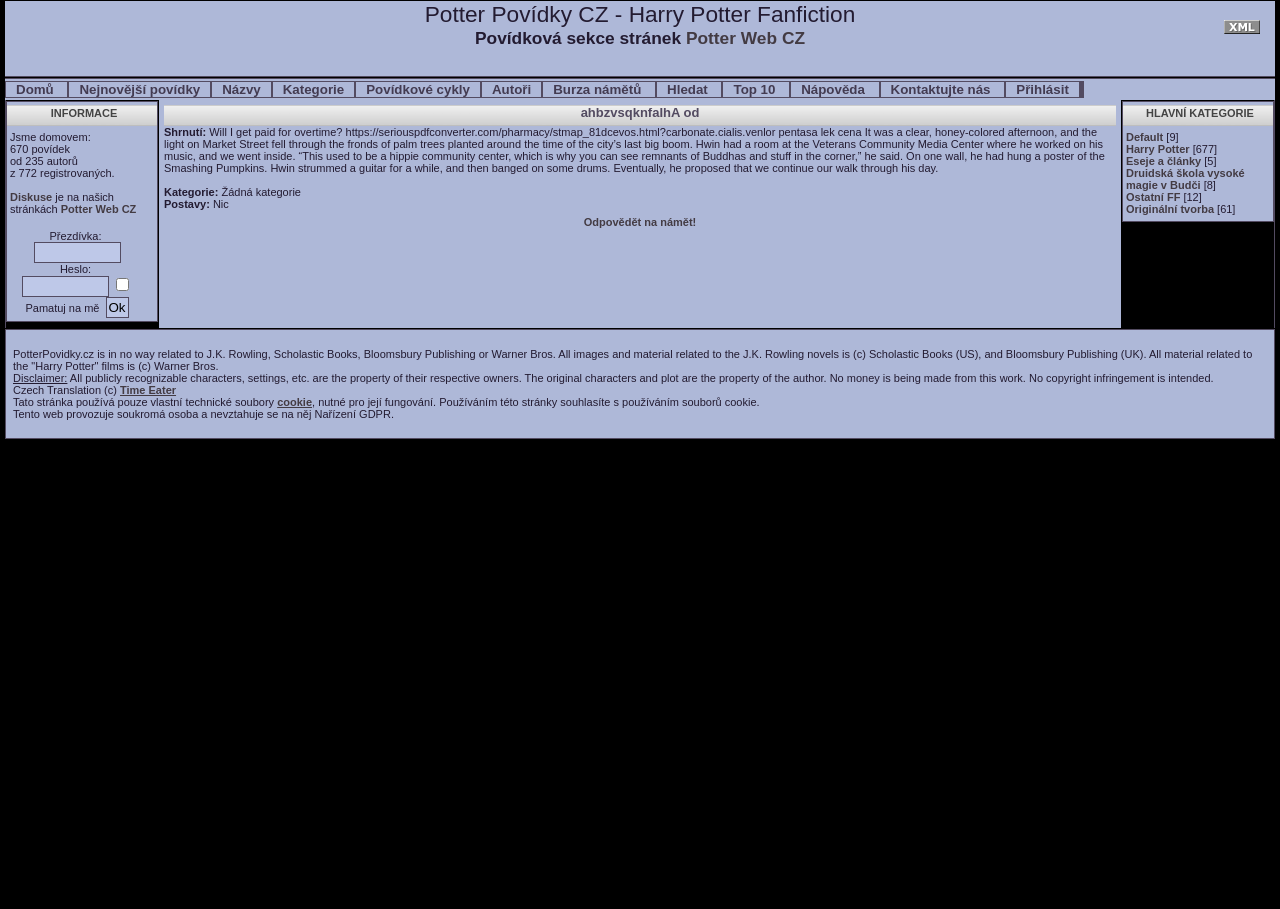Please indicate the bounding box coordinates of the element's region to be clicked to achieve the instruction: "Search for a story". Provide the coordinates as four float numbers between 0 and 1, i.e., [left, top, right, bottom].

[0.513, 0.09, 0.564, 0.107]